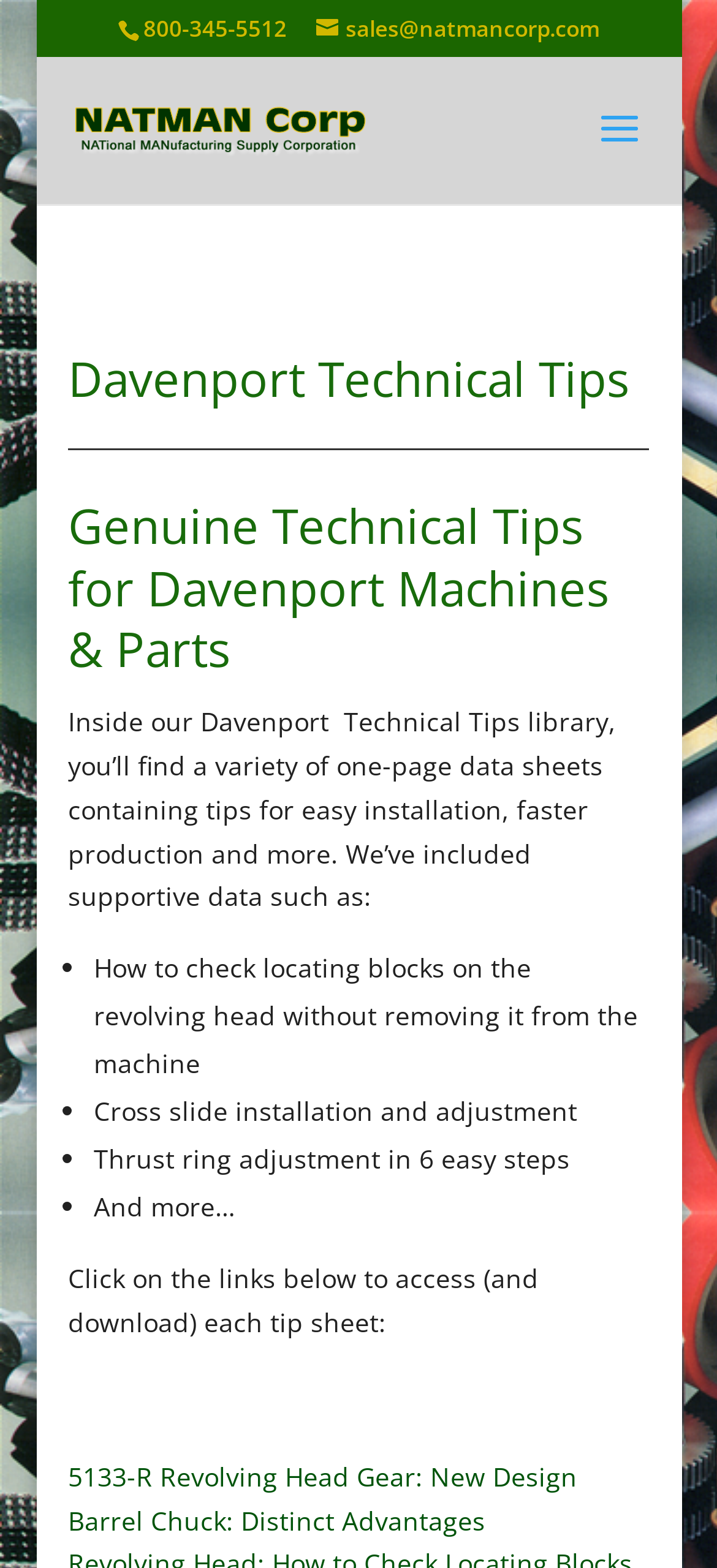Please give a one-word or short phrase response to the following question: 
What is the phone number to contact?

800-345-5512